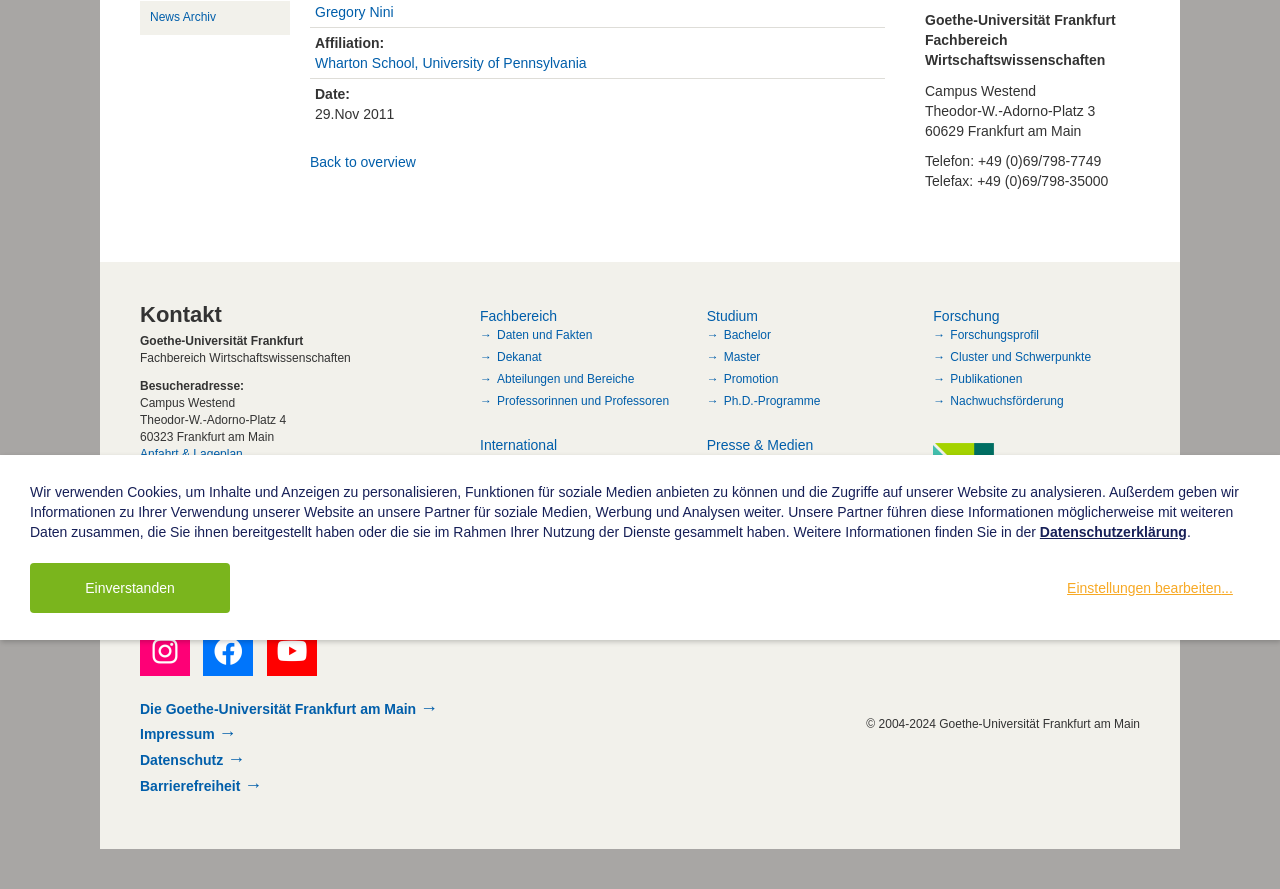Please find the bounding box for the UI element described by: "Presse & Medien".

[0.552, 0.491, 0.635, 0.509]